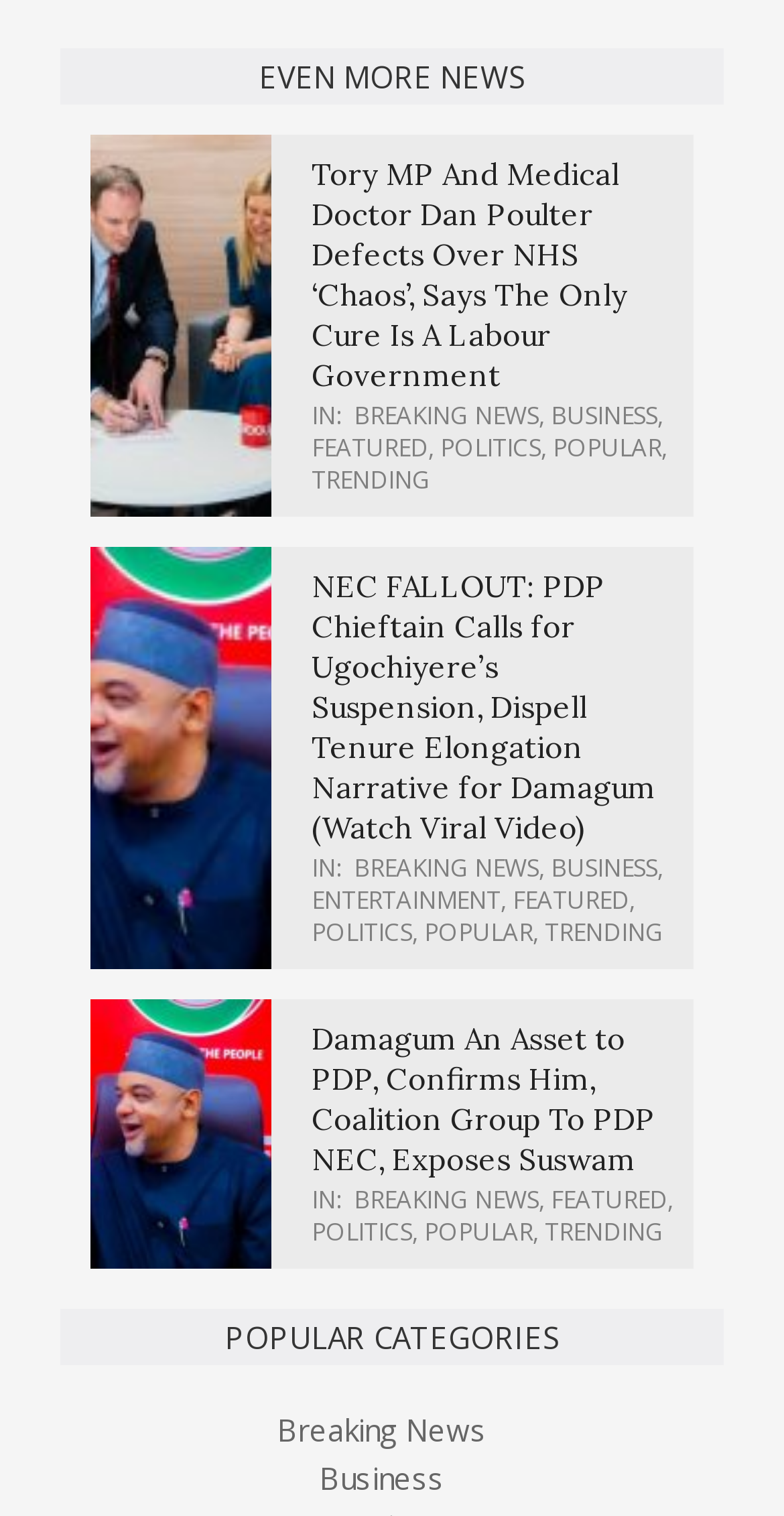Can you identify the bounding box coordinates of the clickable region needed to carry out this instruction: 'Click on 'Tory MP And Medical Doctor Dan Poulter Defects Over NHS ‘Chaos’, Says The Only Cure Is A Labour Government''? The coordinates should be four float numbers within the range of 0 to 1, stated as [left, top, right, bottom].

[0.397, 0.102, 0.8, 0.26]